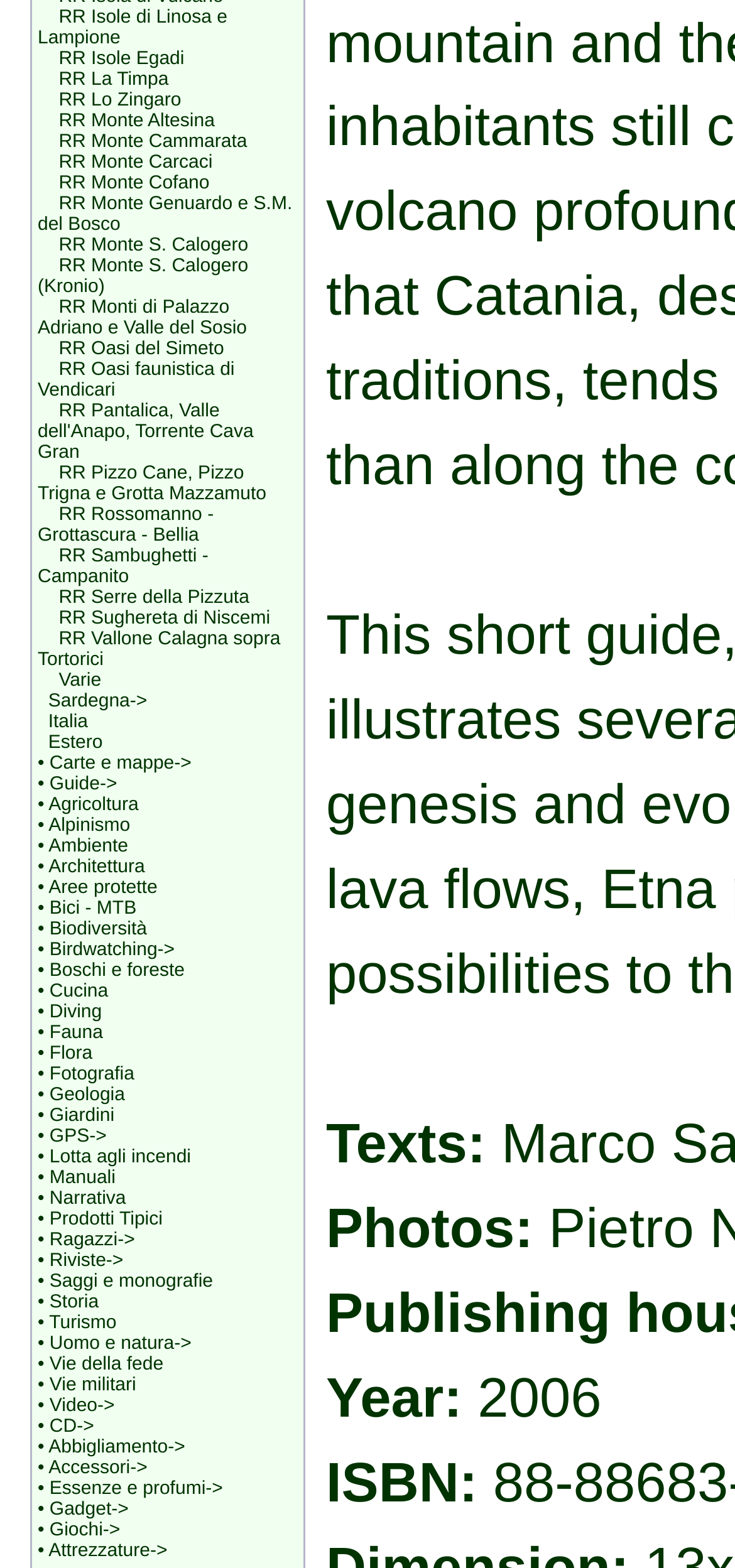How many links are there on this webpage?
Please look at the screenshot and answer using one word or phrase.

79